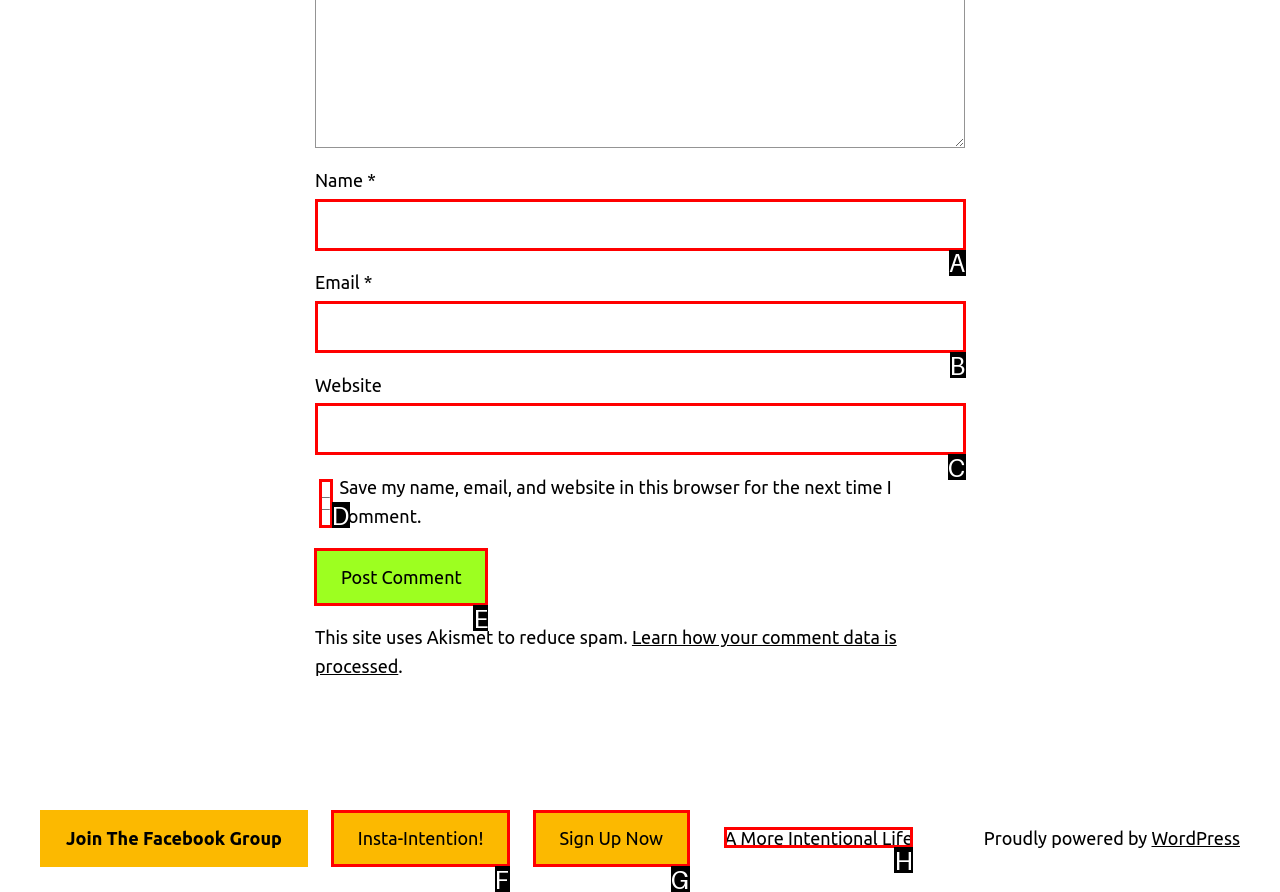Which HTML element should be clicked to complete the following task: Click the Post Comment button?
Answer with the letter corresponding to the correct choice.

E